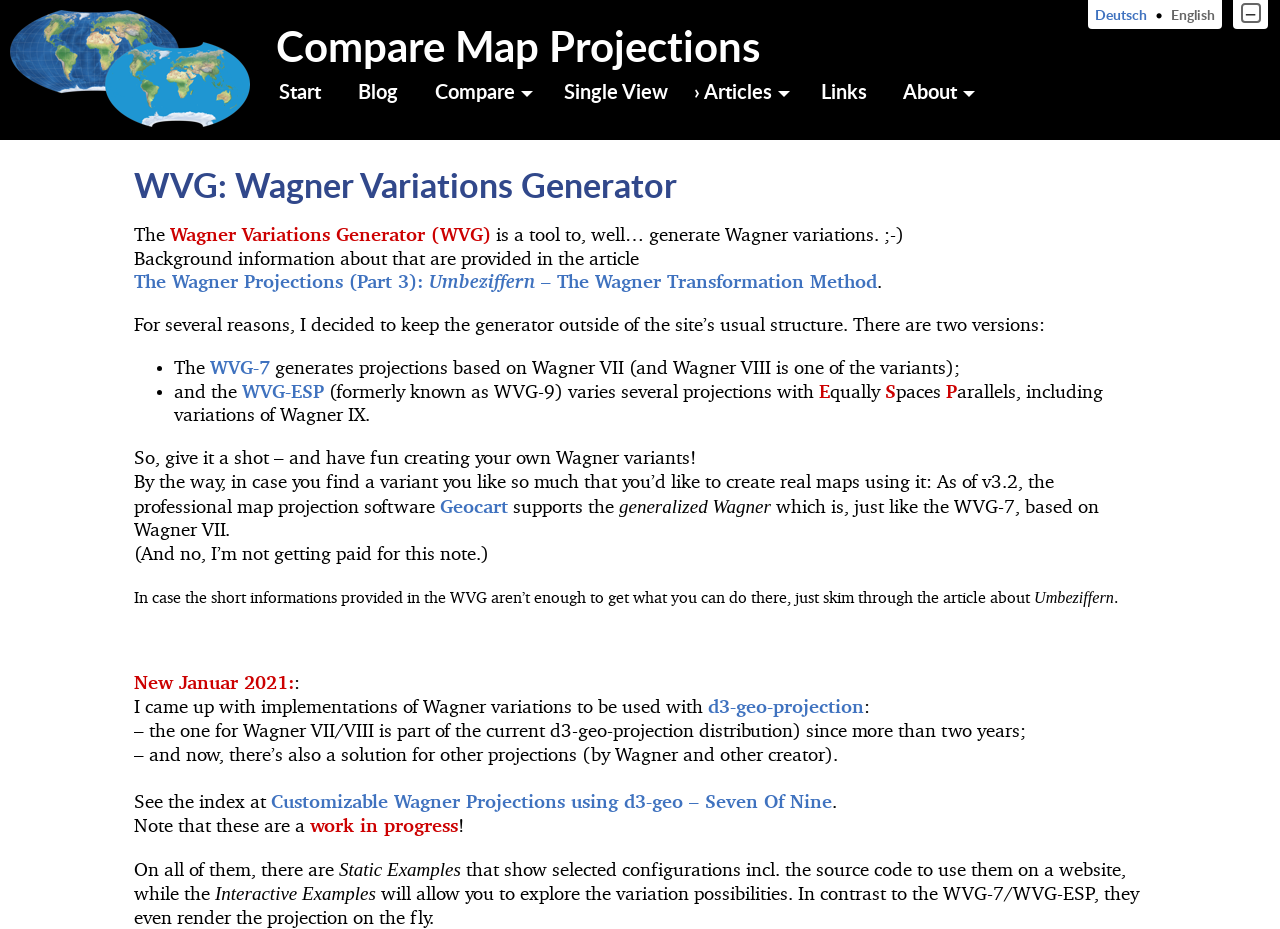How many map projections can be compared on this website?
Using the image as a reference, deliver a detailed and thorough answer to the question.

The meta description of the webpage states that the website is used to compare more than 300 map projections to each other.